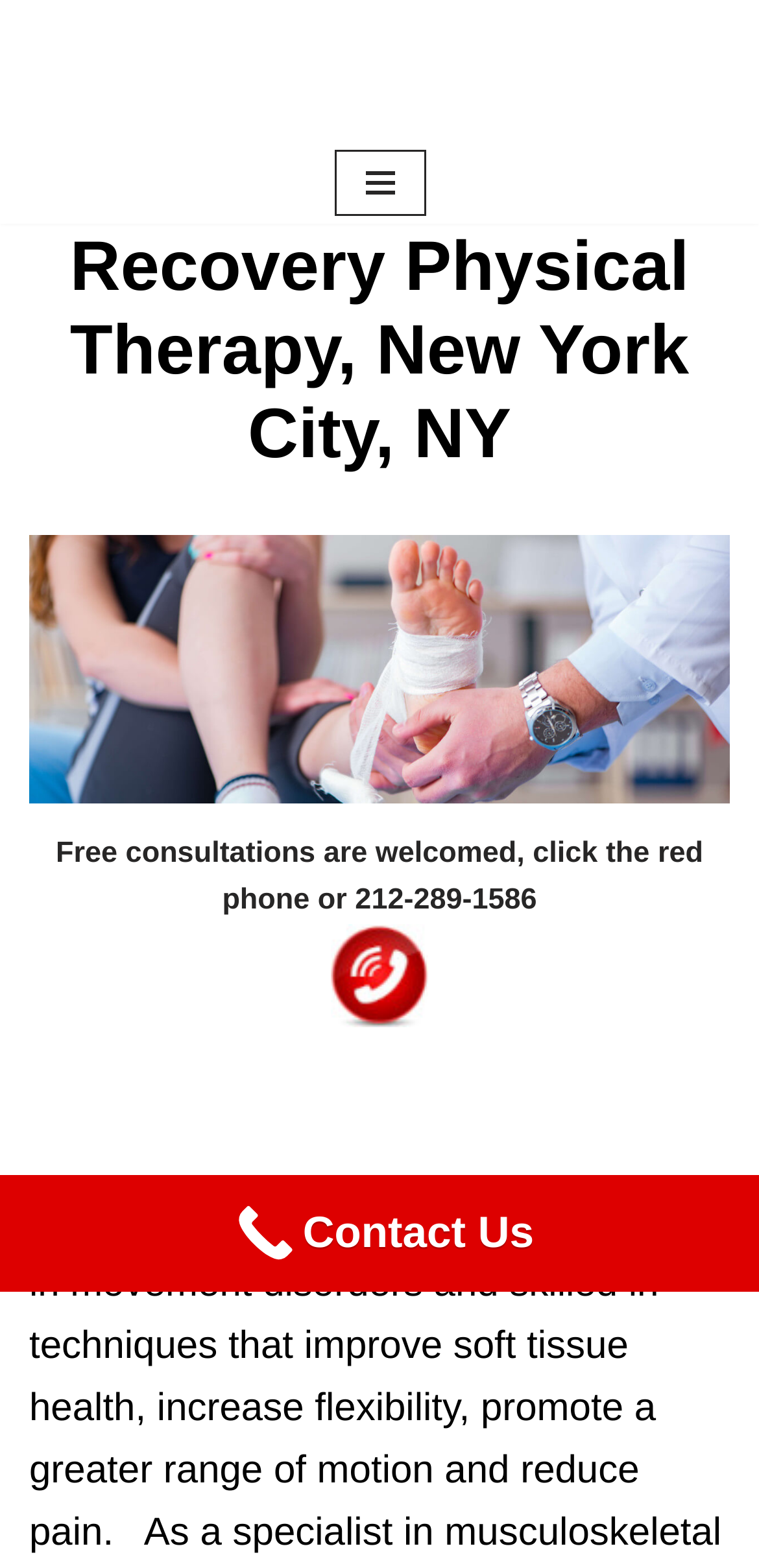Using the element description: "Contact Us", determine the bounding box coordinates. The coordinates should be in the format [left, top, right, bottom], with values between 0 and 1.

[0.0, 0.749, 1.0, 0.824]